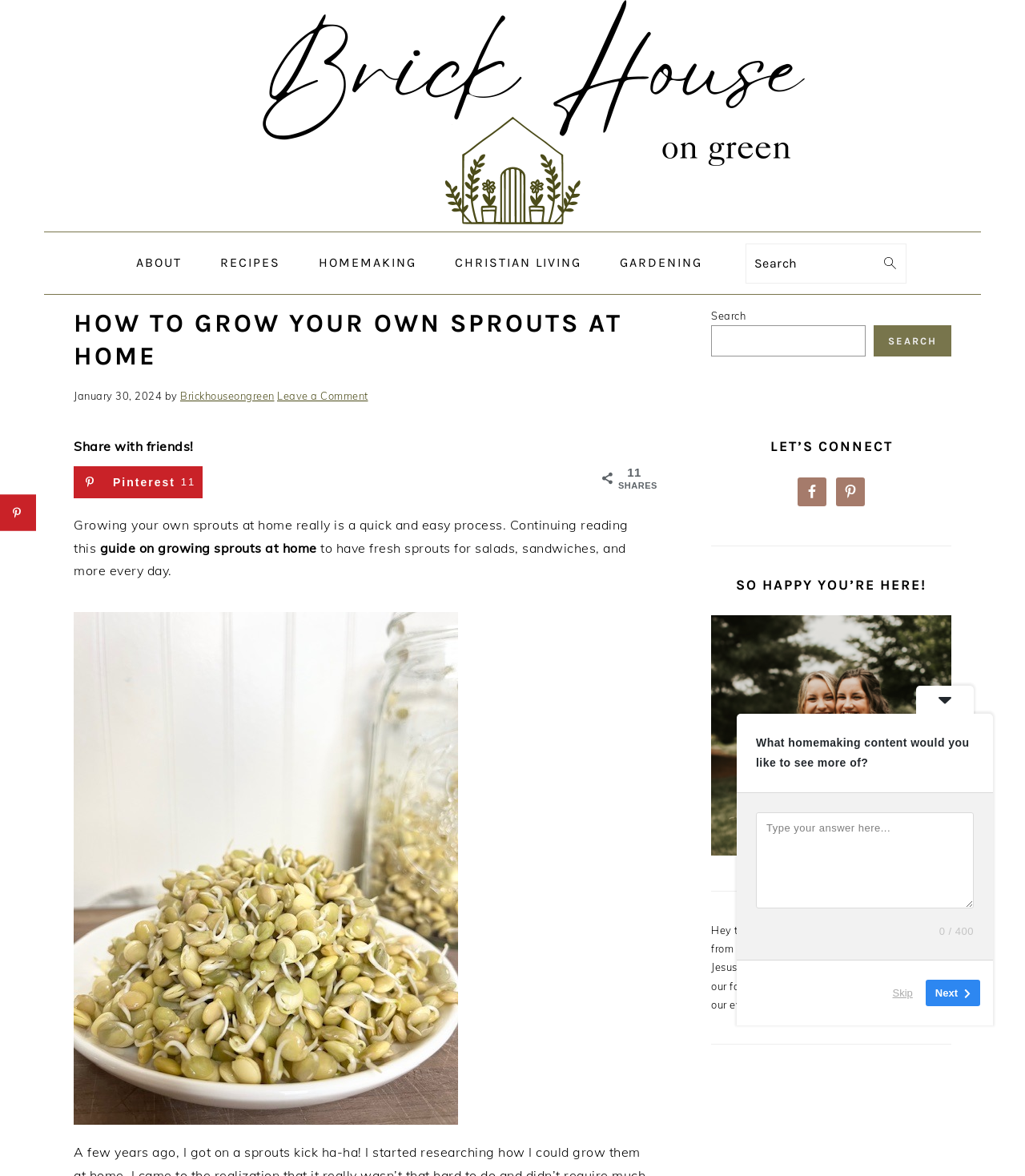How many shares does the article have?
Analyze the image and deliver a detailed answer to the question.

I found the answer by looking at the static text element with the text '11' which is located near the 'SHARES' text and the 'Save to Pinterest' button, indicating the number of shares the article has.